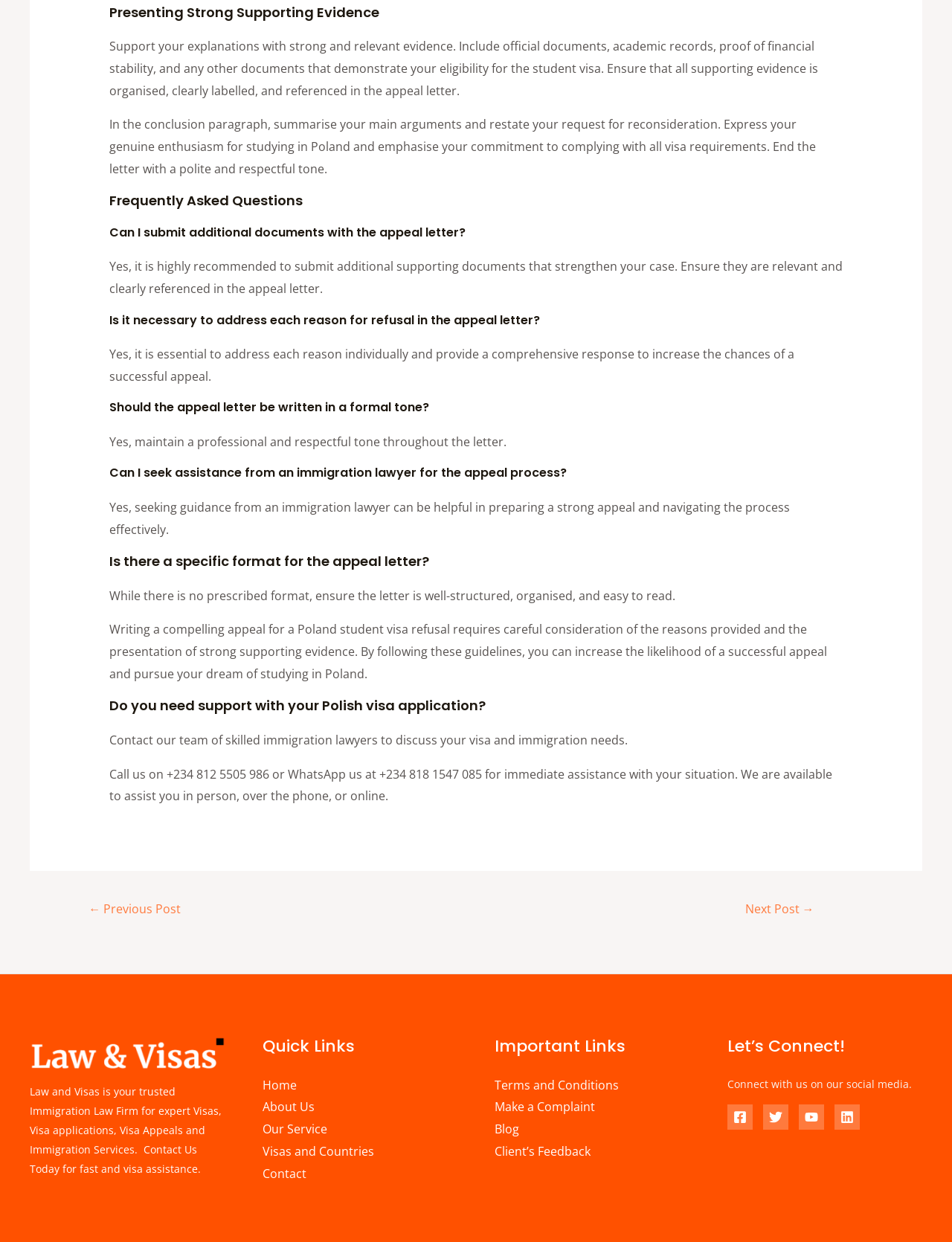Please identify the bounding box coordinates of the area that needs to be clicked to follow this instruction: "Go to 'Home'".

[0.275, 0.867, 0.311, 0.88]